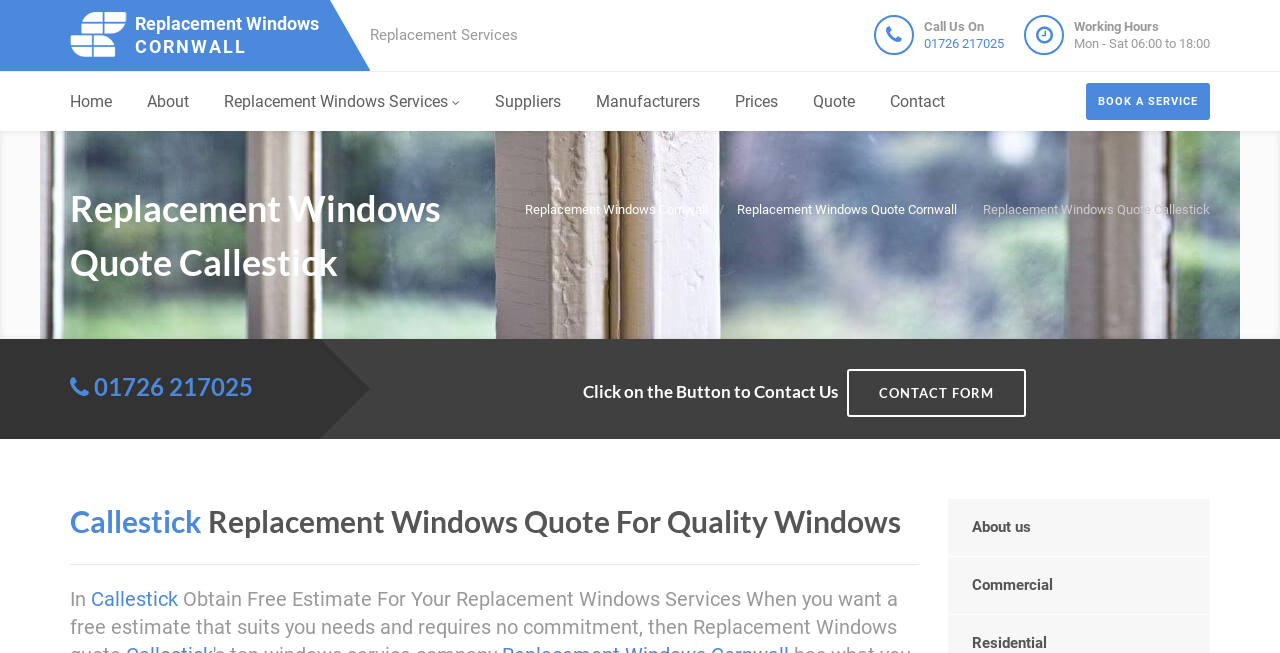Locate the UI element described by Replacement Windows Quote Cornwall and provide its bounding box coordinates. Use the format (top-left x, top-left y, bottom-right x, bottom-right y) with all values as floating point numbers between 0 and 1.

[0.576, 0.309, 0.748, 0.332]